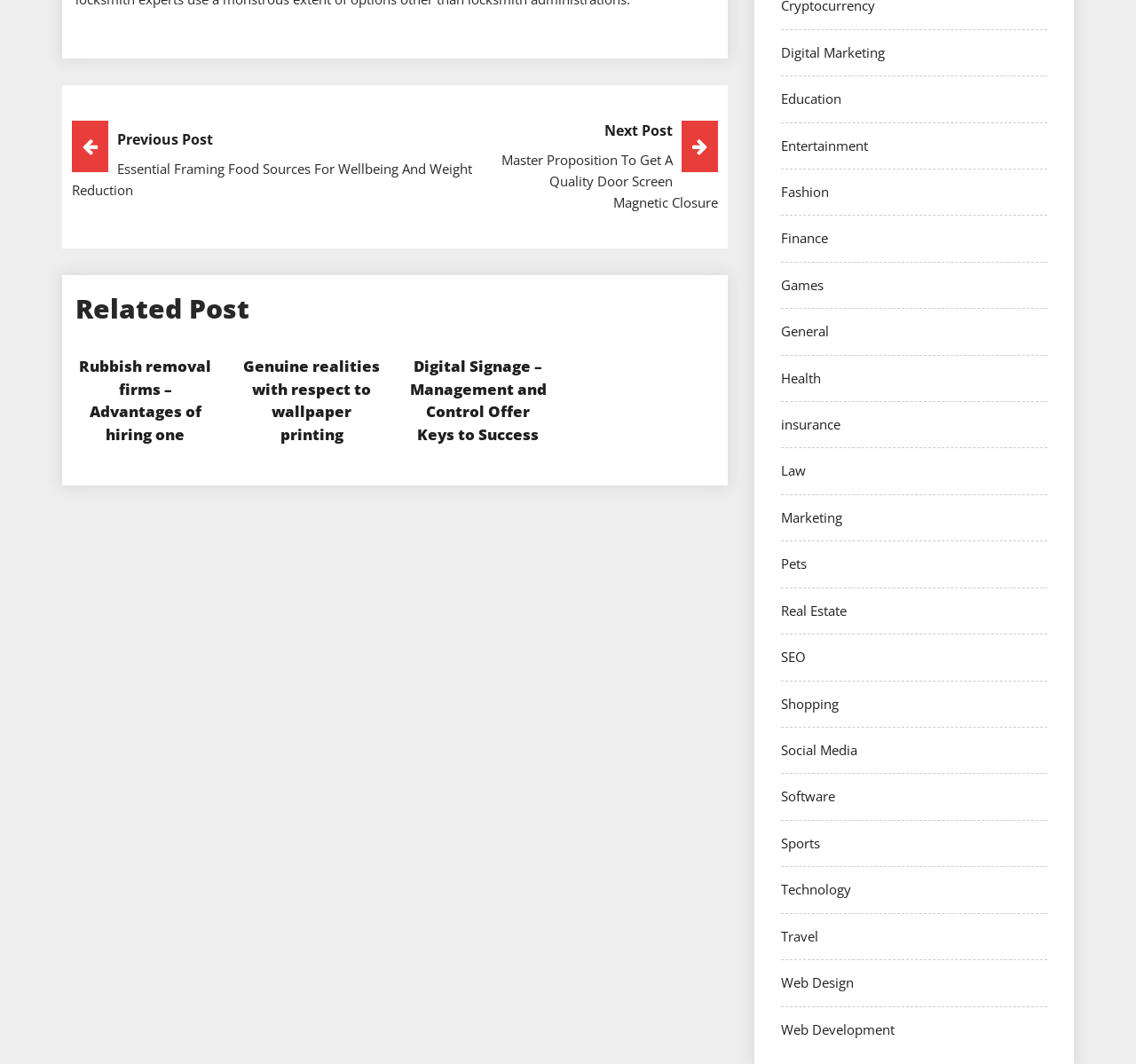Using the element description provided, determine the bounding box coordinates in the format (top-left x, top-left y, bottom-right x, bottom-right y). Ensure that all values are floating point numbers between 0 and 1. Element description: General

[0.688, 0.303, 0.73, 0.32]